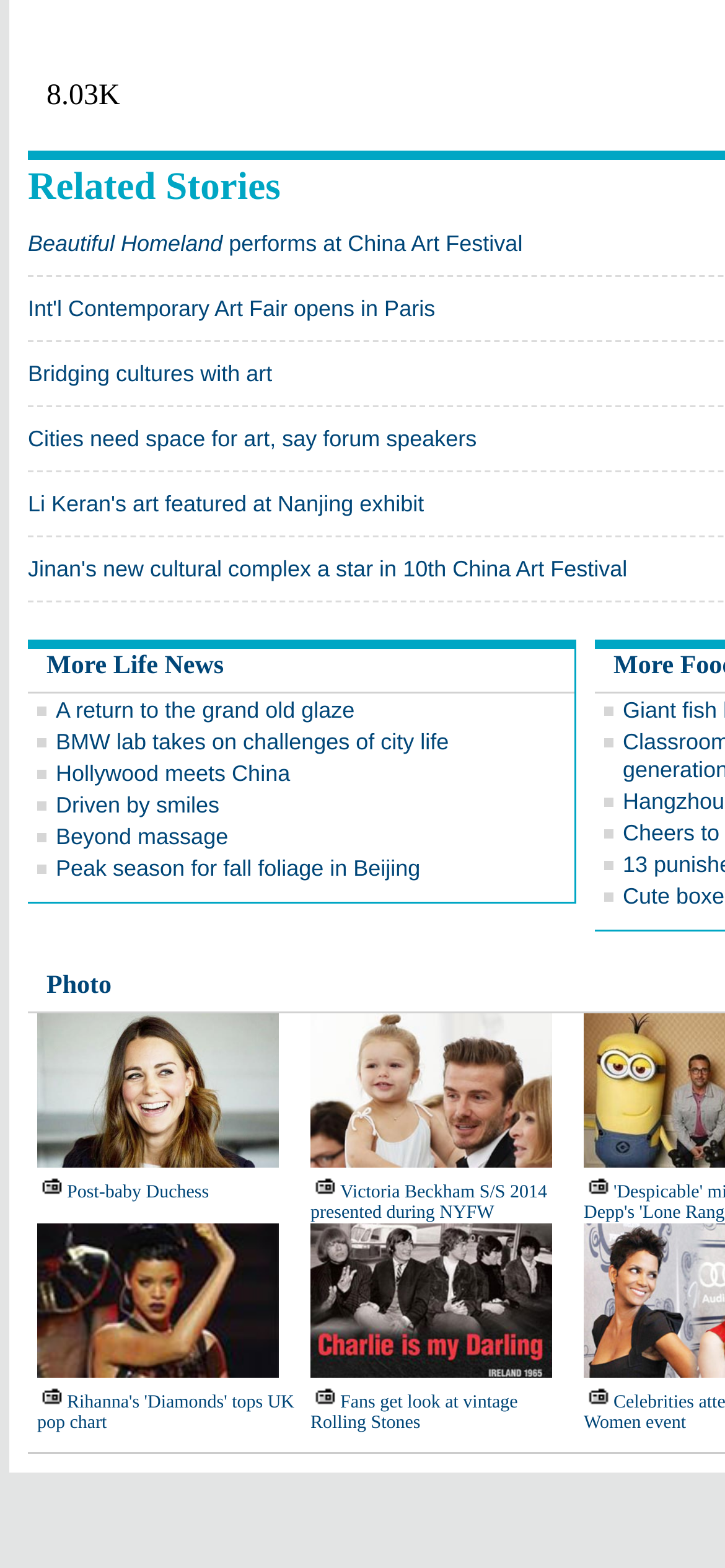Refer to the image and answer the question with as much detail as possible: What is the topic of the last link?

The last link on the webpage is about fans getting a look at vintage Rolling Stones, which suggests that the topic is related to music and entertainment.